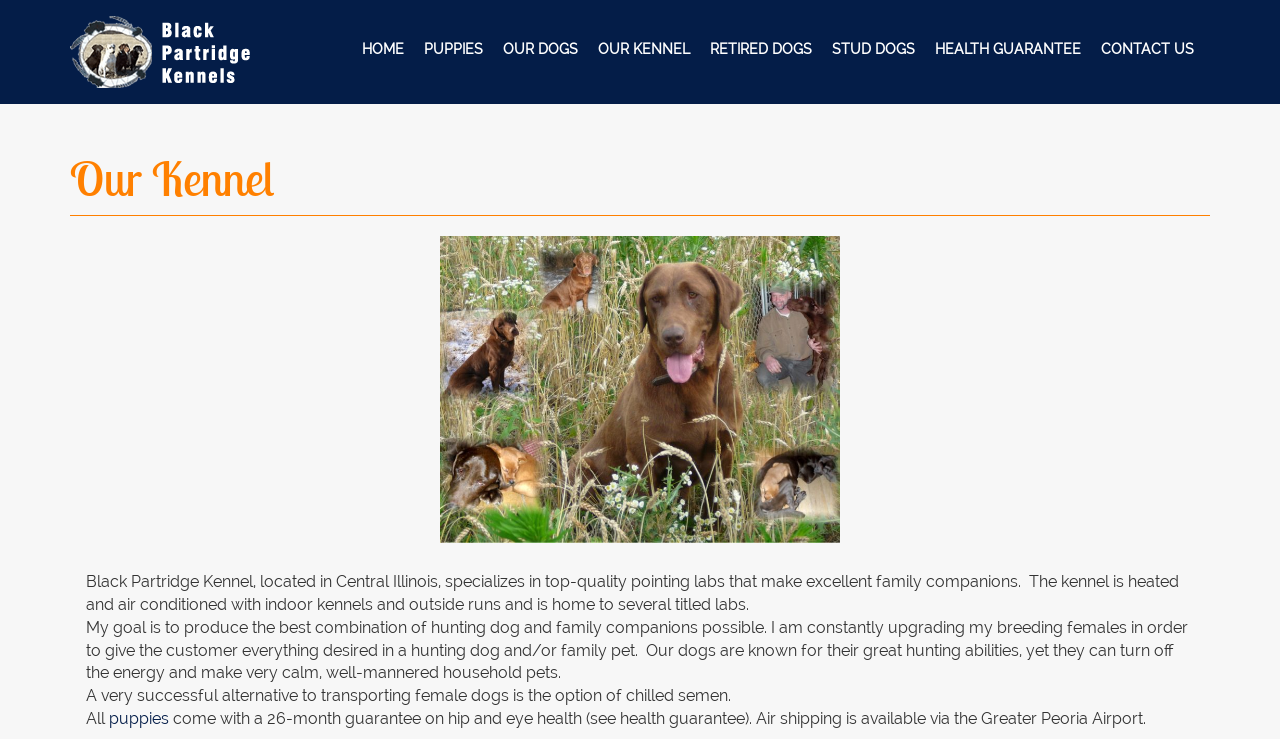Use a single word or phrase to answer the question:
What type of dogs does Black Partridge Kennel specialize in?

pointing labs